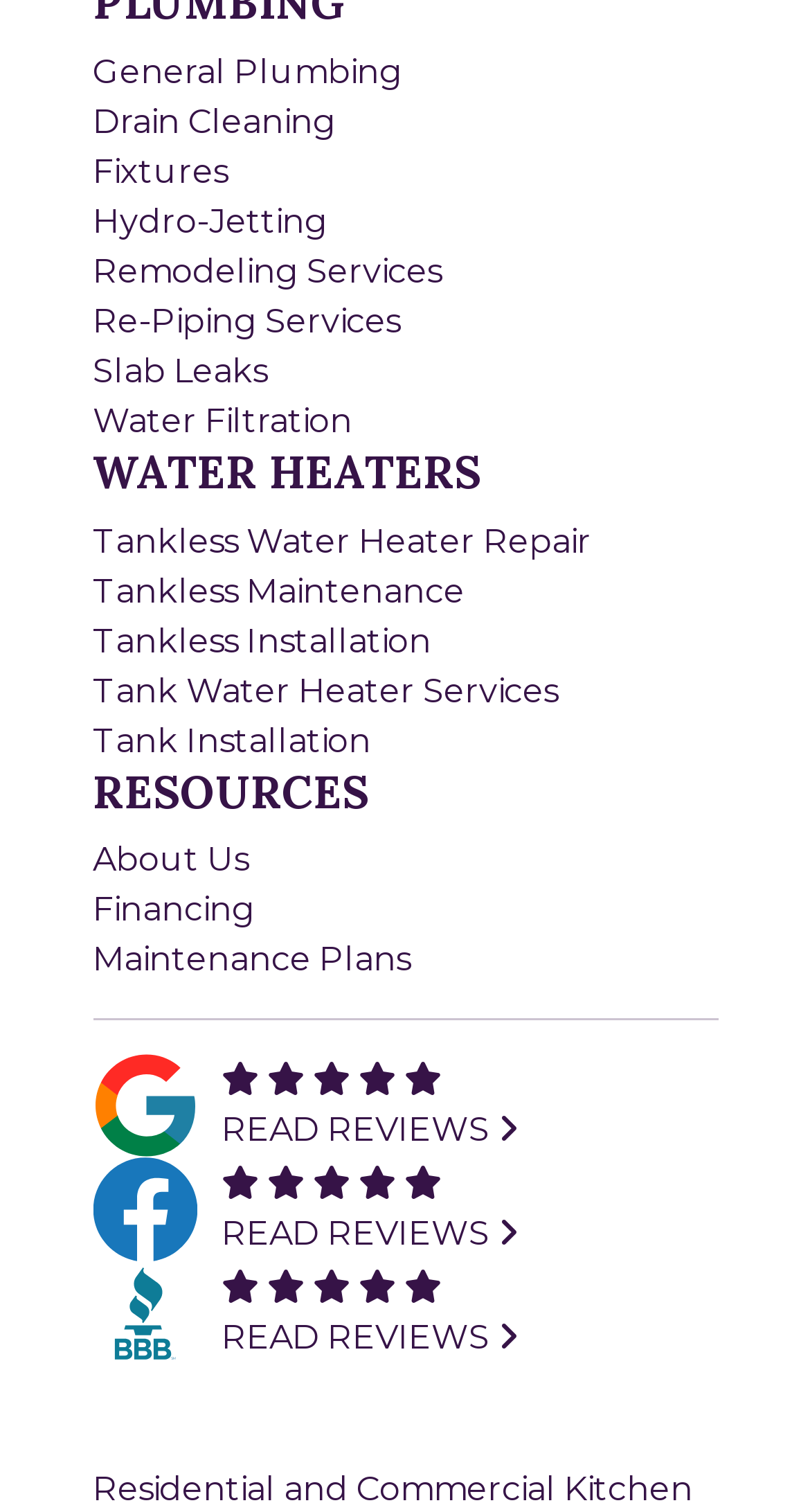Using a single word or phrase, answer the following question: 
What is the first plumbing service listed?

General Plumbing